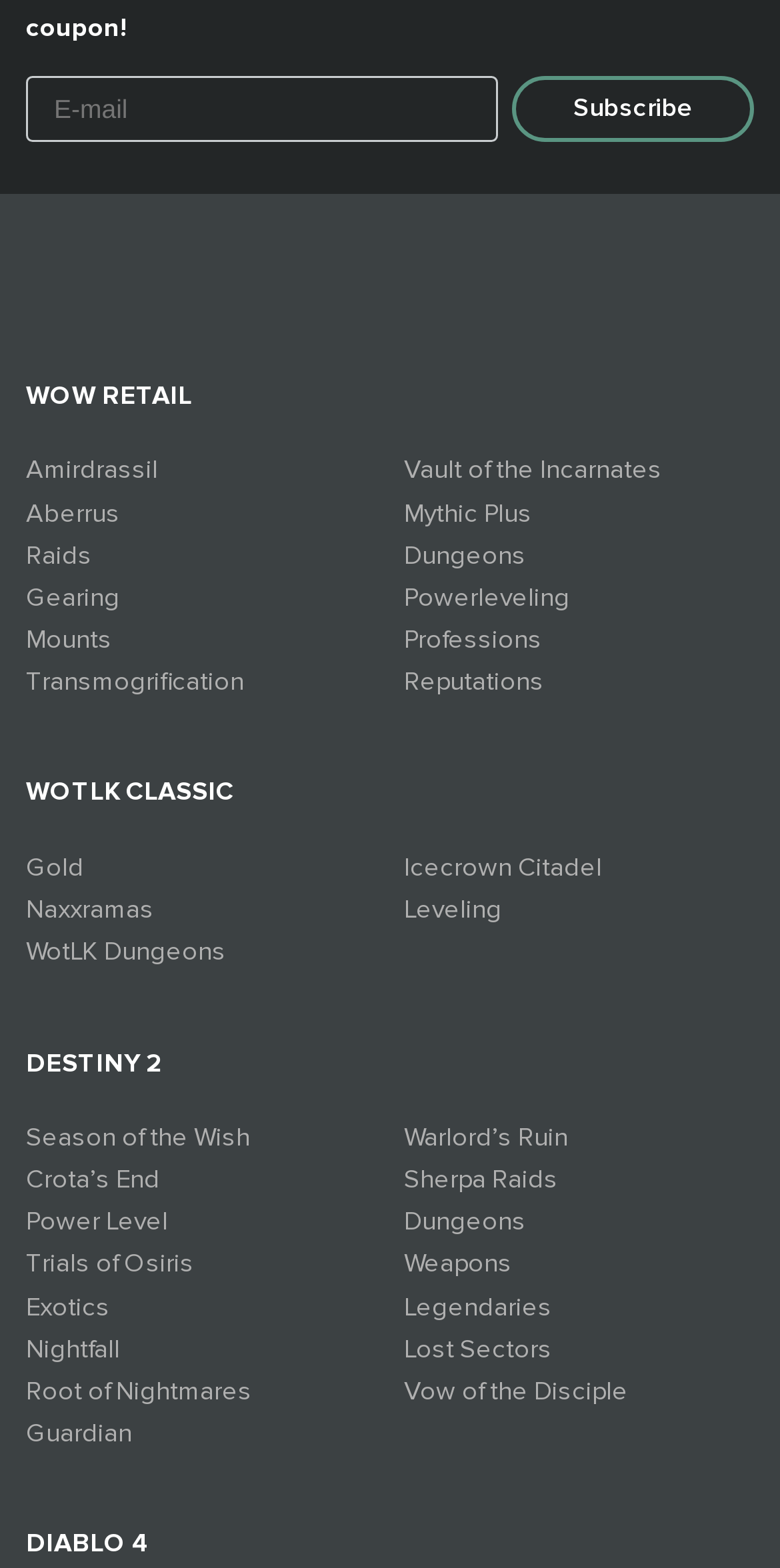Give a one-word or one-phrase response to the question: 
Is there a button on this webpage?

Yes